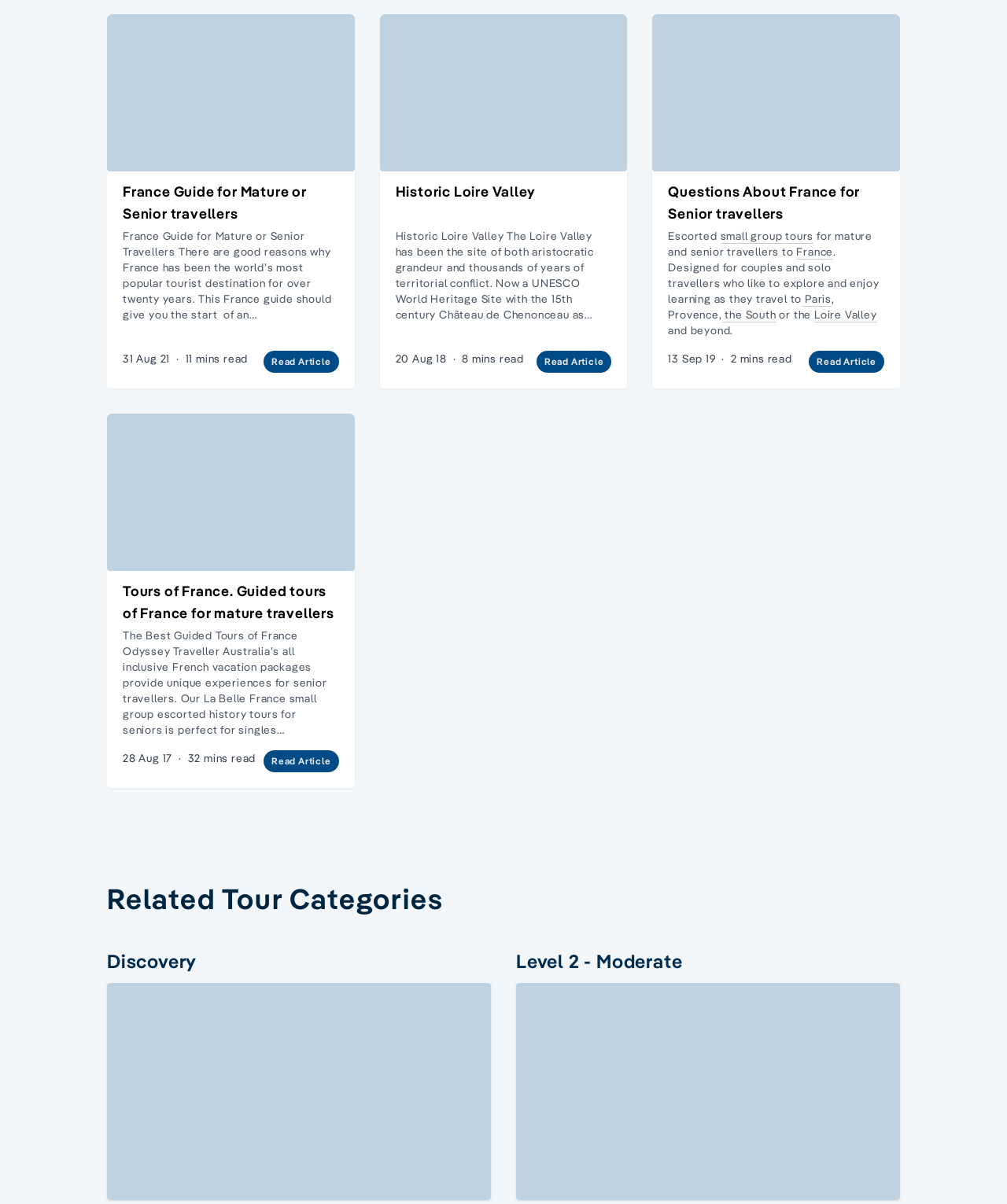Answer the question with a single word or phrase: 
What is the name of the UNESCO World Heritage Site mentioned?

Château de Chenonceau